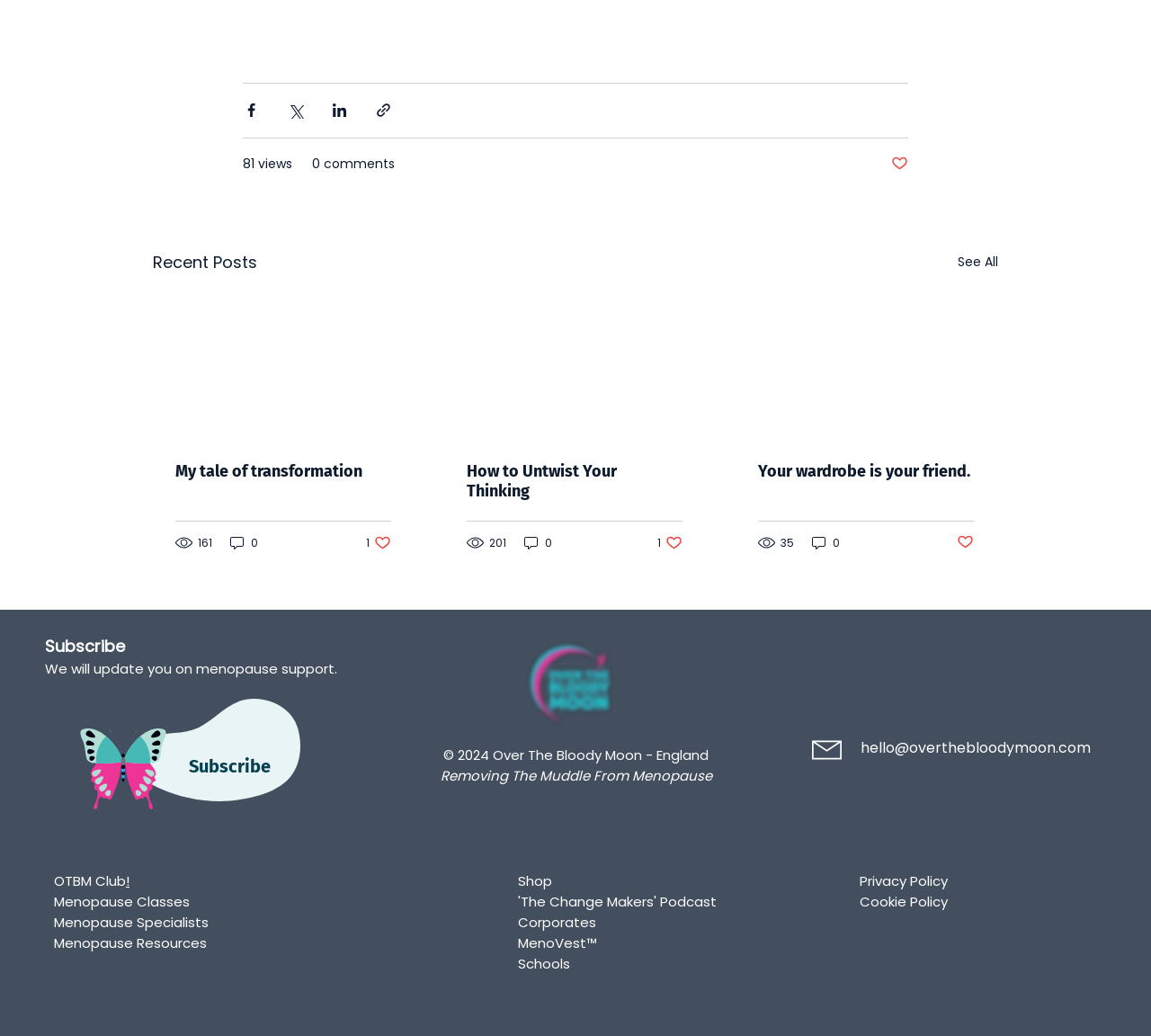How many likes does the post 'How to Untwist Your Thinking' have? Based on the image, give a response in one word or a short phrase.

1 like